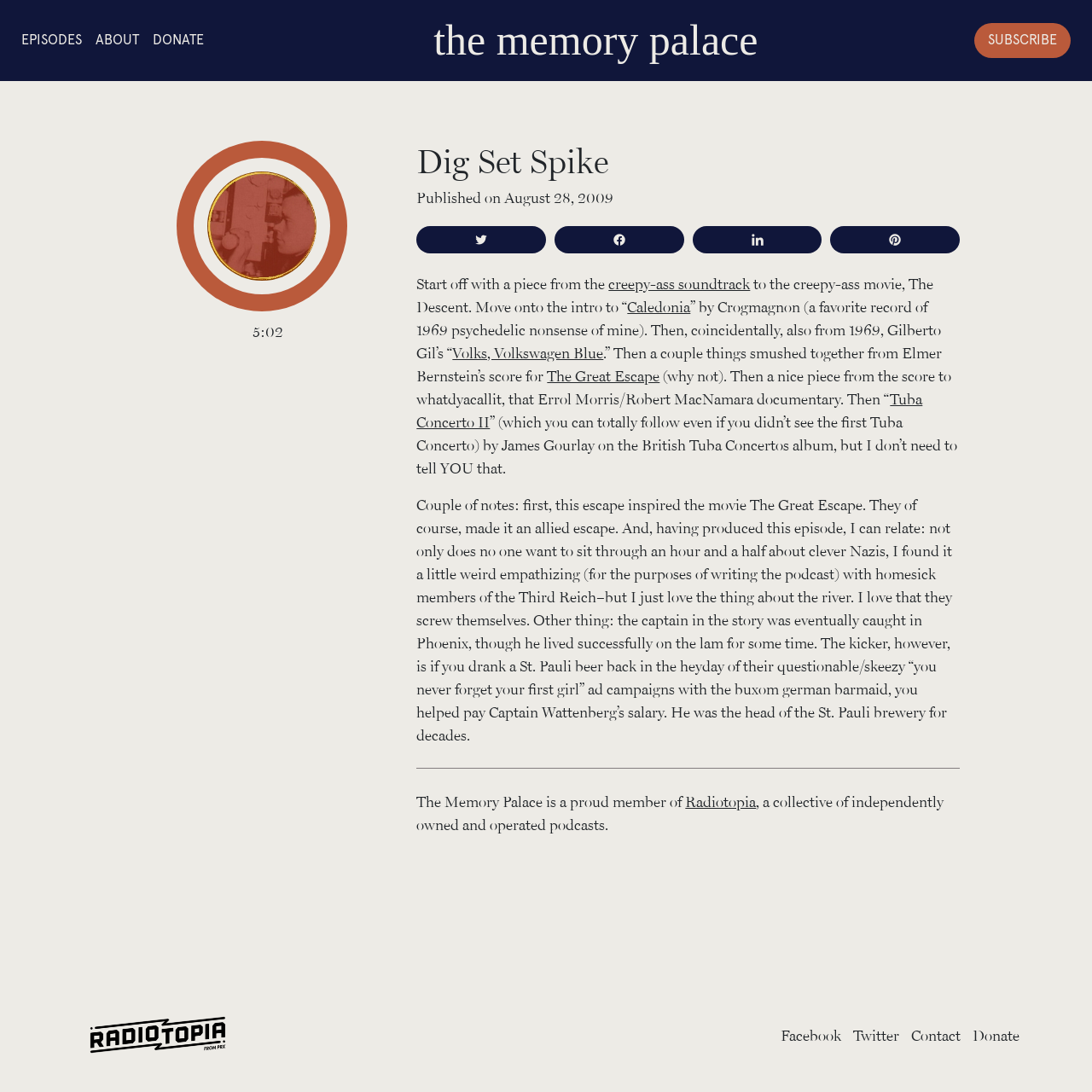Answer the following query with a single word or phrase:
What is the name of the collective that The Memory Palace is a part of?

Radiotopia